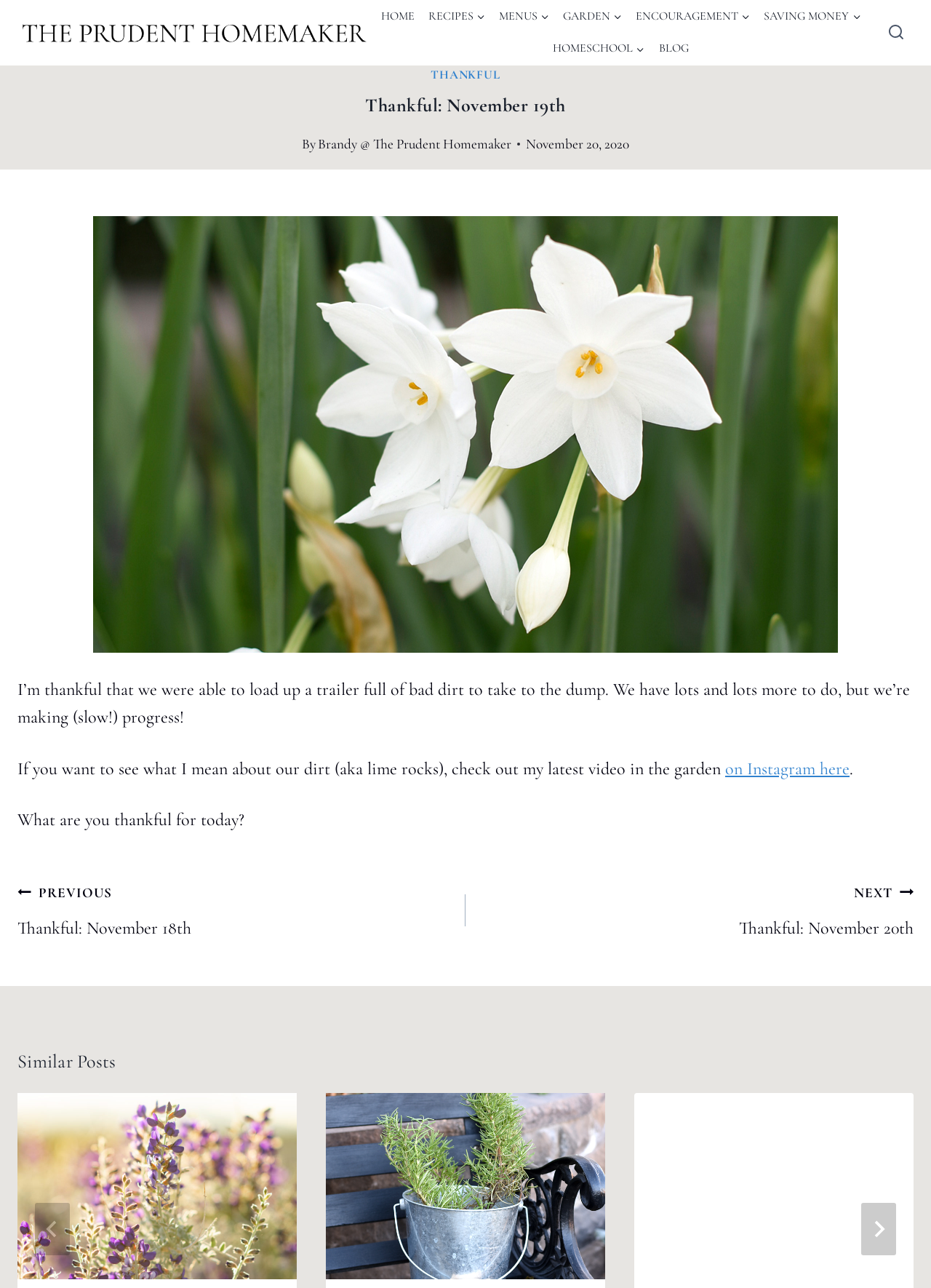Please answer the following question using a single word or phrase: 
How many images are in the similar posts section?

3